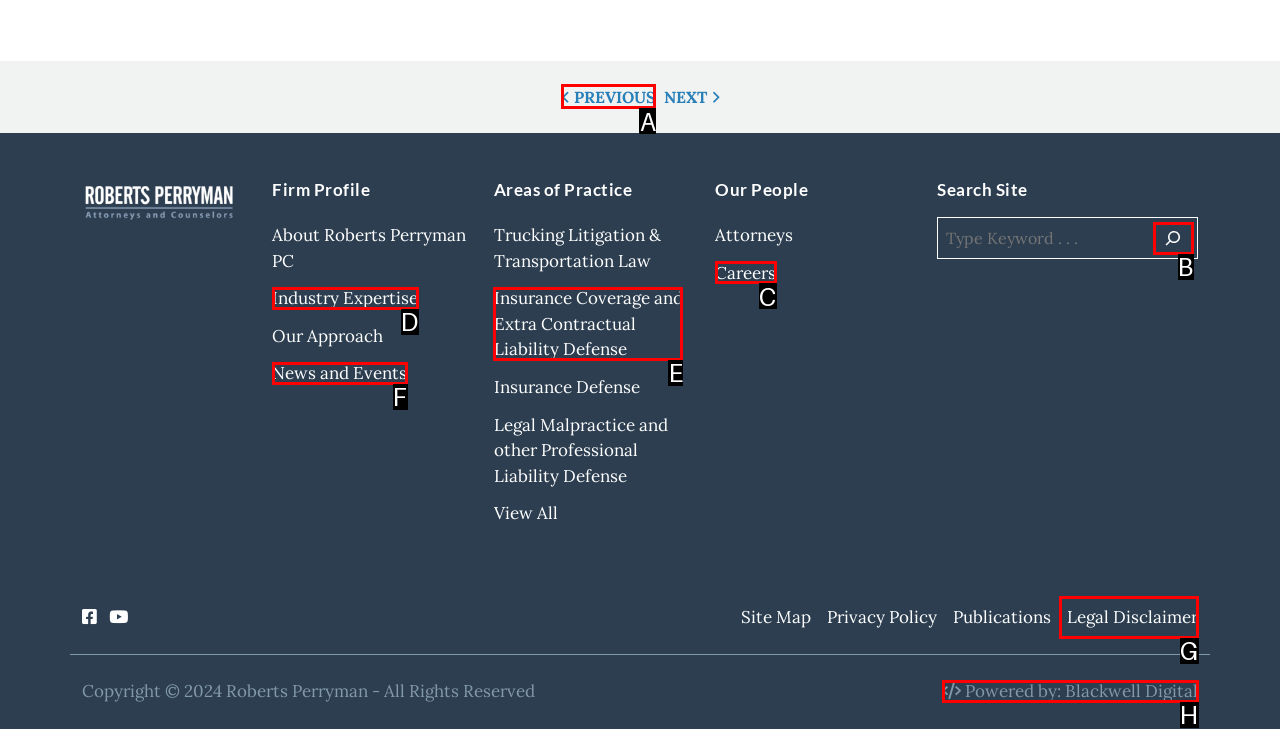Identify the HTML element that corresponds to the description: Careers
Provide the letter of the matching option from the given choices directly.

C